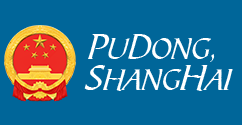What is the significance of PuDong?
Look at the image and construct a detailed response to the question.

The caption suggests that the graphic effectively captures the essence of PuDong as a modern and prosperous cosmopolitan hub, reflecting its importance in the global context.